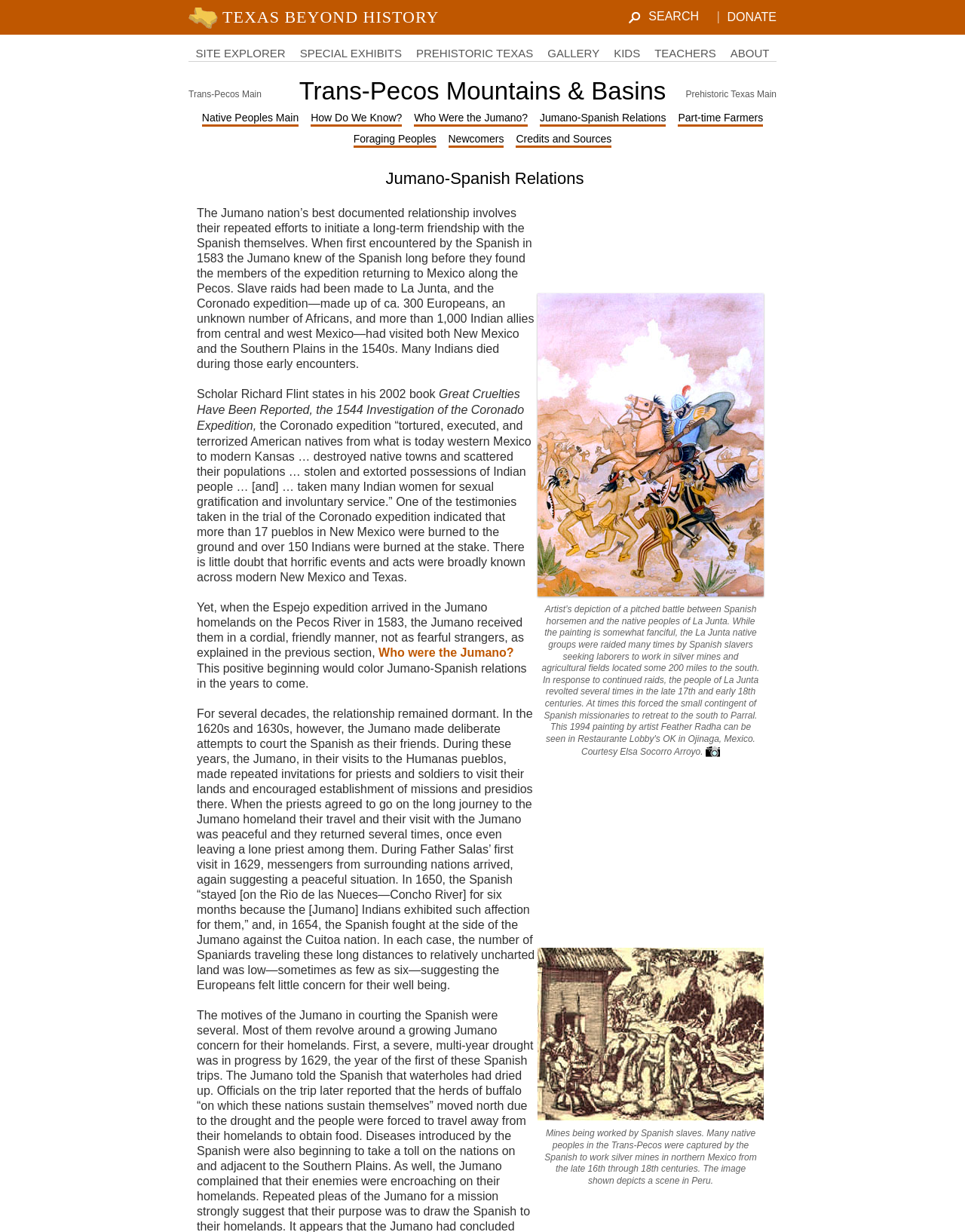Please identify the bounding box coordinates of the element that needs to be clicked to execute the following command: "Learn about Jumano-Spanish Relations". Provide the bounding box using four float numbers between 0 and 1, formatted as [left, top, right, bottom].

[0.197, 0.133, 0.808, 0.161]